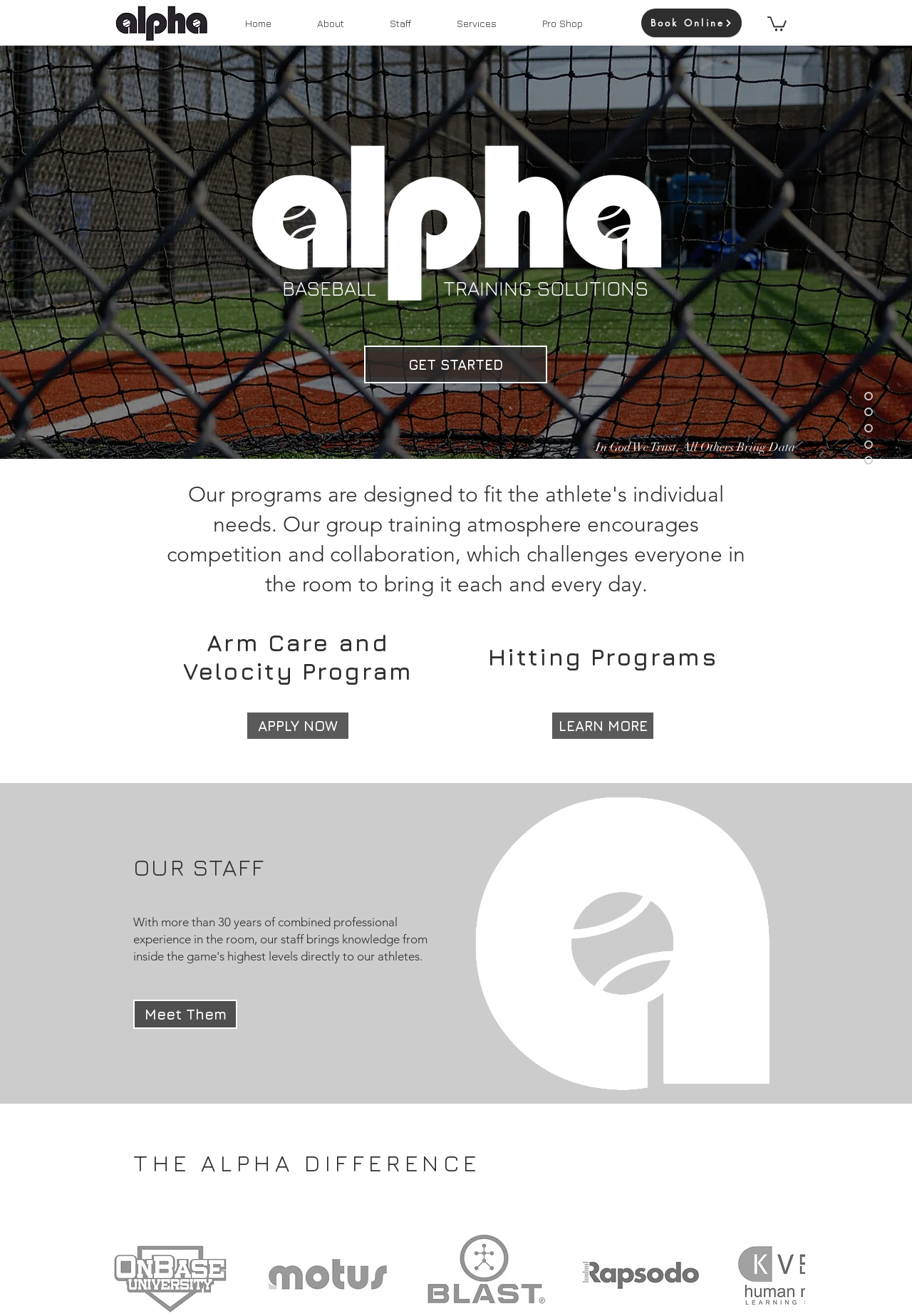Please identify the bounding box coordinates of the region to click in order to complete the task: "Click on GRAPHICS". The coordinates must be four float numbers between 0 and 1, specified as [left, top, right, bottom].

None